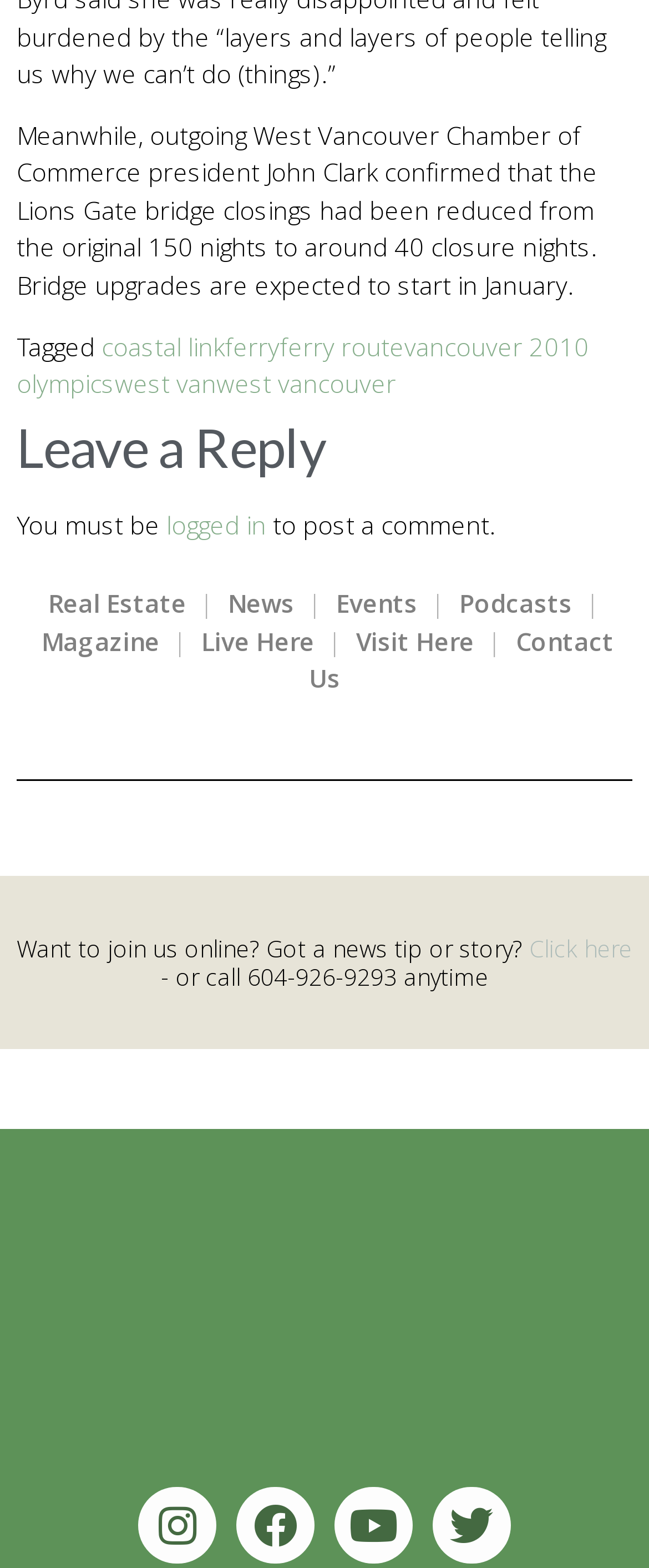What is the call-to-action for news tips or stories? Based on the image, give a response in one word or a short phrase.

Click here or call 604-926-9293